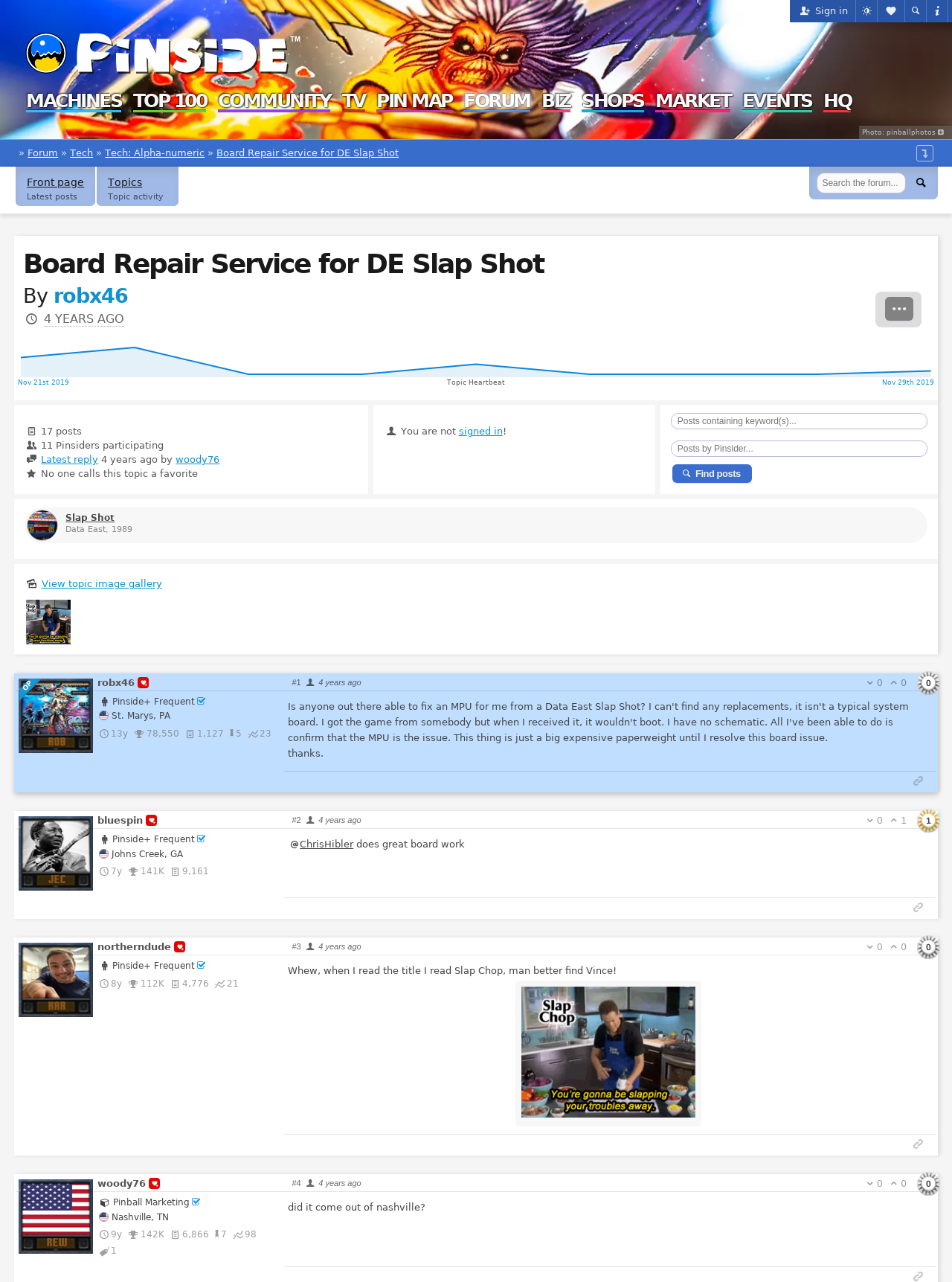Could you indicate the bounding box coordinates of the region to click in order to complete this instruction: "Search for something".

None